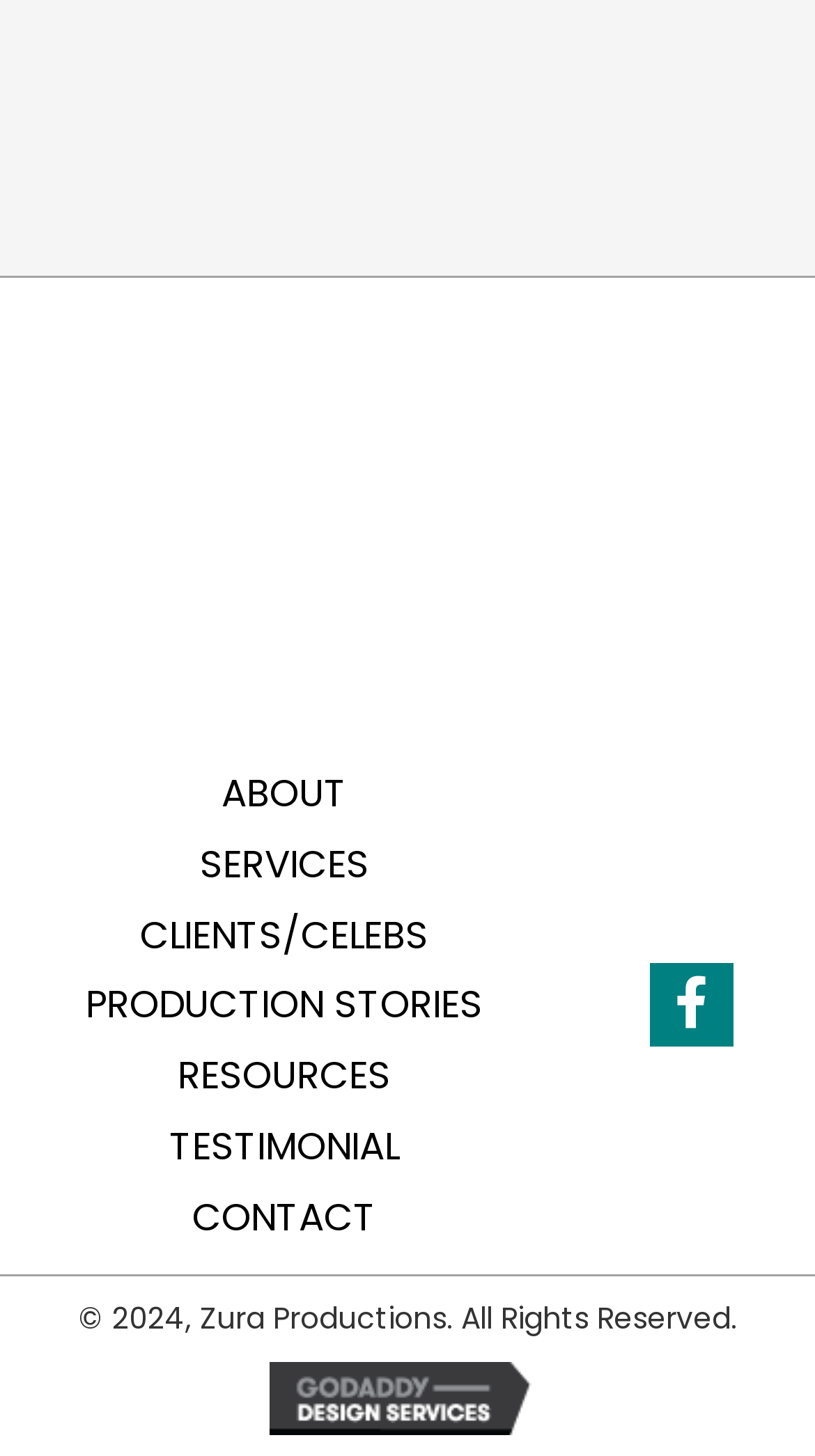Provide the bounding box coordinates of the HTML element described by the text: "TESTIMONIAL". The coordinates should be in the format [left, top, right, bottom] with values between 0 and 1.

[0.177, 0.771, 0.521, 0.805]